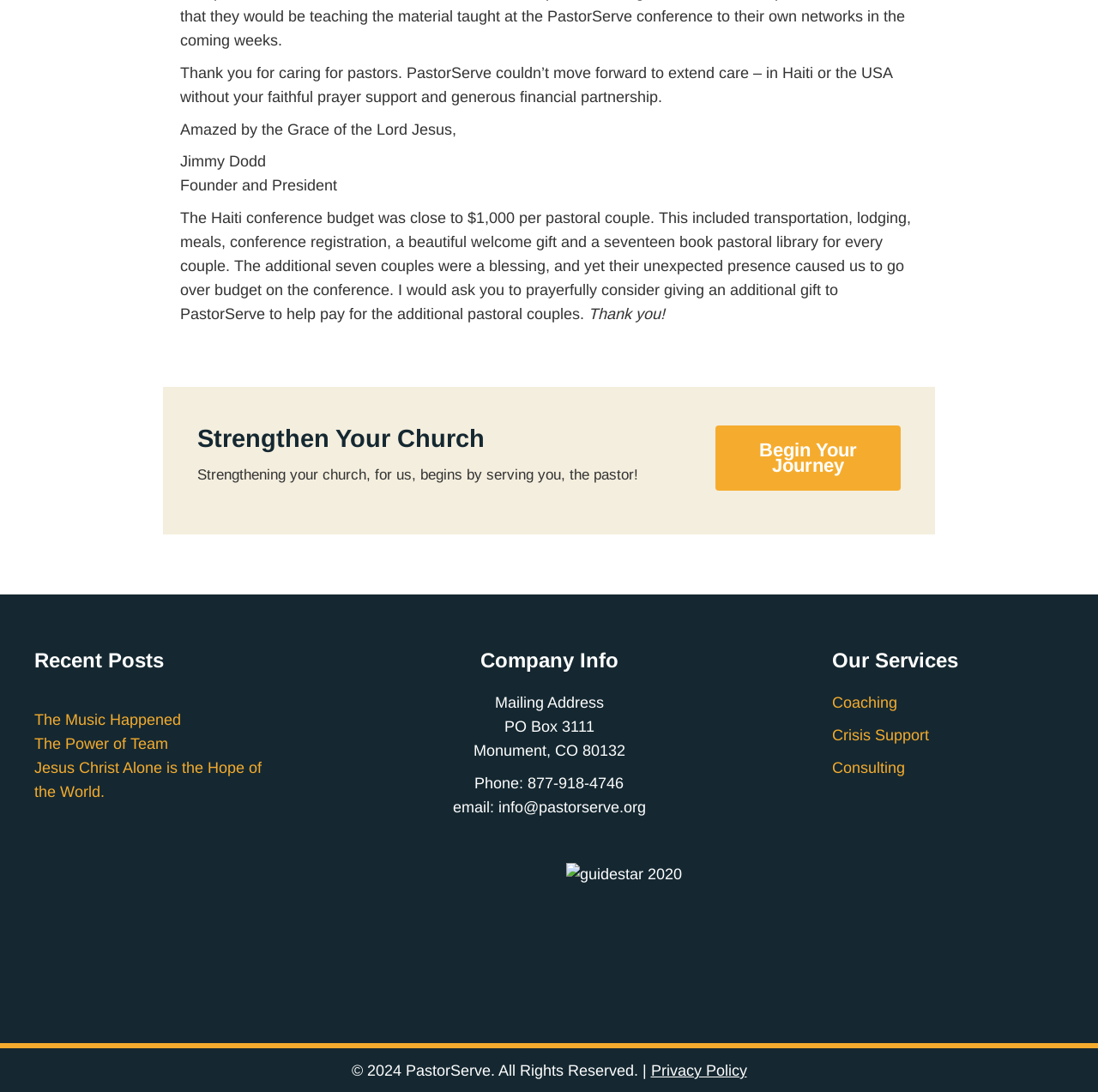Based on the element description Consulting, identify the bounding box of the UI element in the given webpage screenshot. The coordinates should be in the format (top-left x, top-left y, bottom-right x, bottom-right y) and must be between 0 and 1.

[0.758, 0.695, 0.824, 0.711]